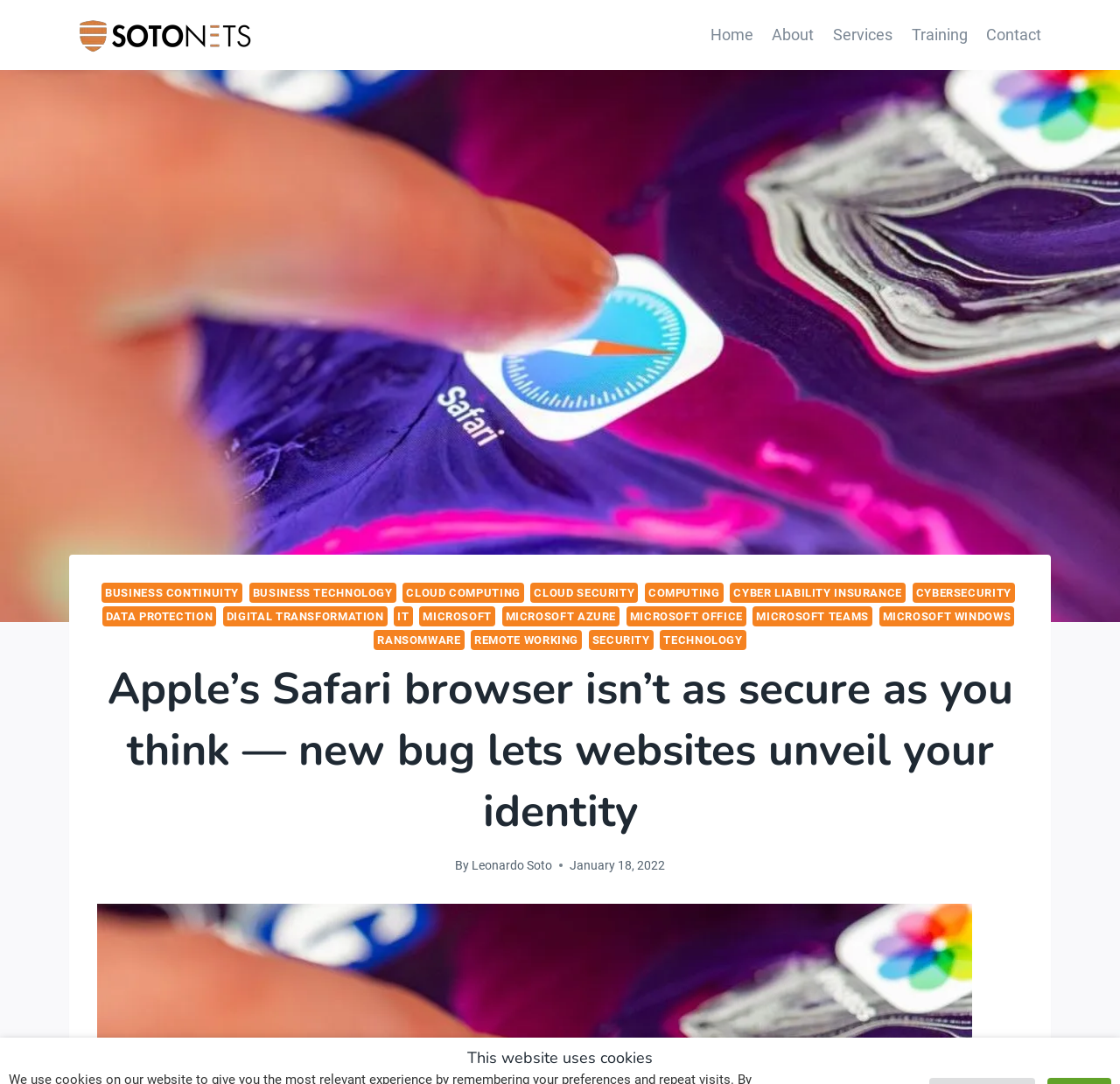Find the bounding box of the element with the following description: "Microsoft Azure". The coordinates must be four float numbers between 0 and 1, formatted as [left, top, right, bottom].

[0.448, 0.559, 0.553, 0.578]